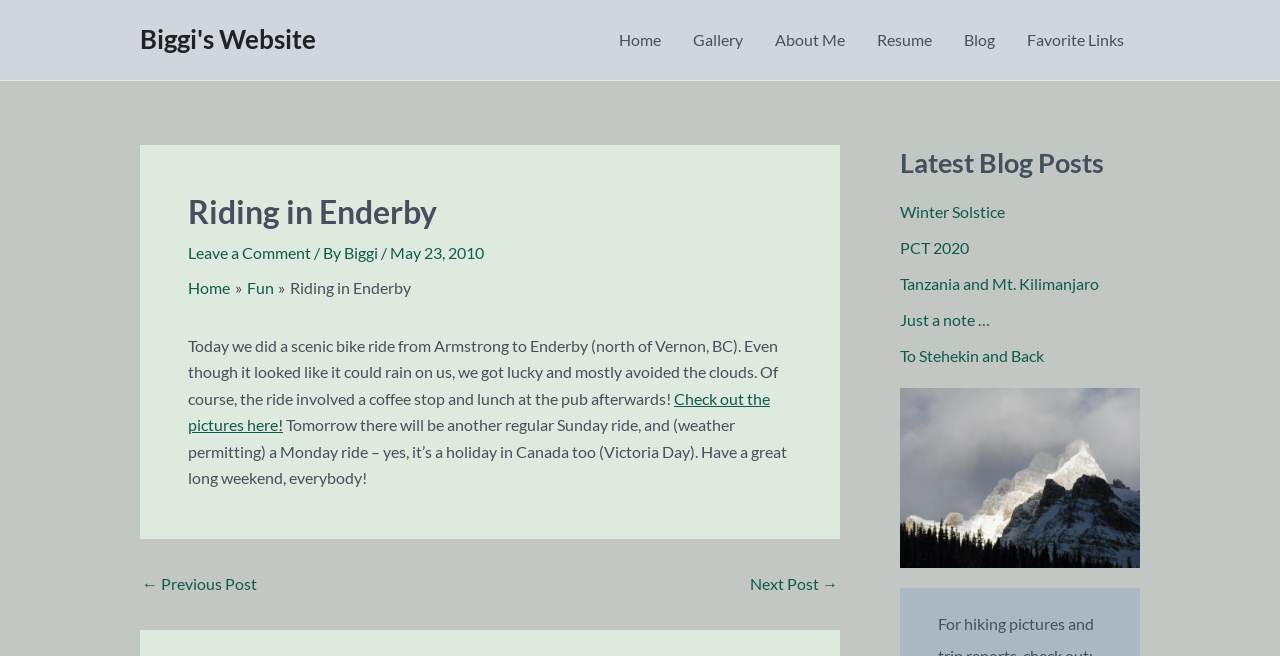Generate a comprehensive caption for the webpage you are viewing.

The webpage is about Biggi's Website, specifically a blog post titled "Riding in Enderby". At the top, there is a link to "Biggi's Website" and a navigation menu with links to "Home", "Gallery", "About Me", "Resume", "Blog", and "Favorite Links". 

Below the navigation menu, there is a main article section that takes up most of the page. The article has a heading "Riding in Enderby" and a link to "Leave a Comment". The author's name, "Biggi", and the date "May 23, 2010" are also displayed. 

The article itself describes a scenic bike ride from Armstrong to Enderby, including a coffee stop and lunch at the pub. There is a link to "Check out the pictures here!" and additional text about upcoming bike rides. 

At the bottom of the article, there are links to "Previous Post" and "Next Post". 

On the right side of the page, there are three complementary sections. The first section has a heading "Latest Blog Posts" but does not contain any posts. The second section contains links to several blog posts, including "Winter Solstice", "PCT 2020", "Tanzania and Mt. Kilimanjaro", "Just a note …", and "To Stehekin and Back". The third section contains a figure, but its content is not specified.